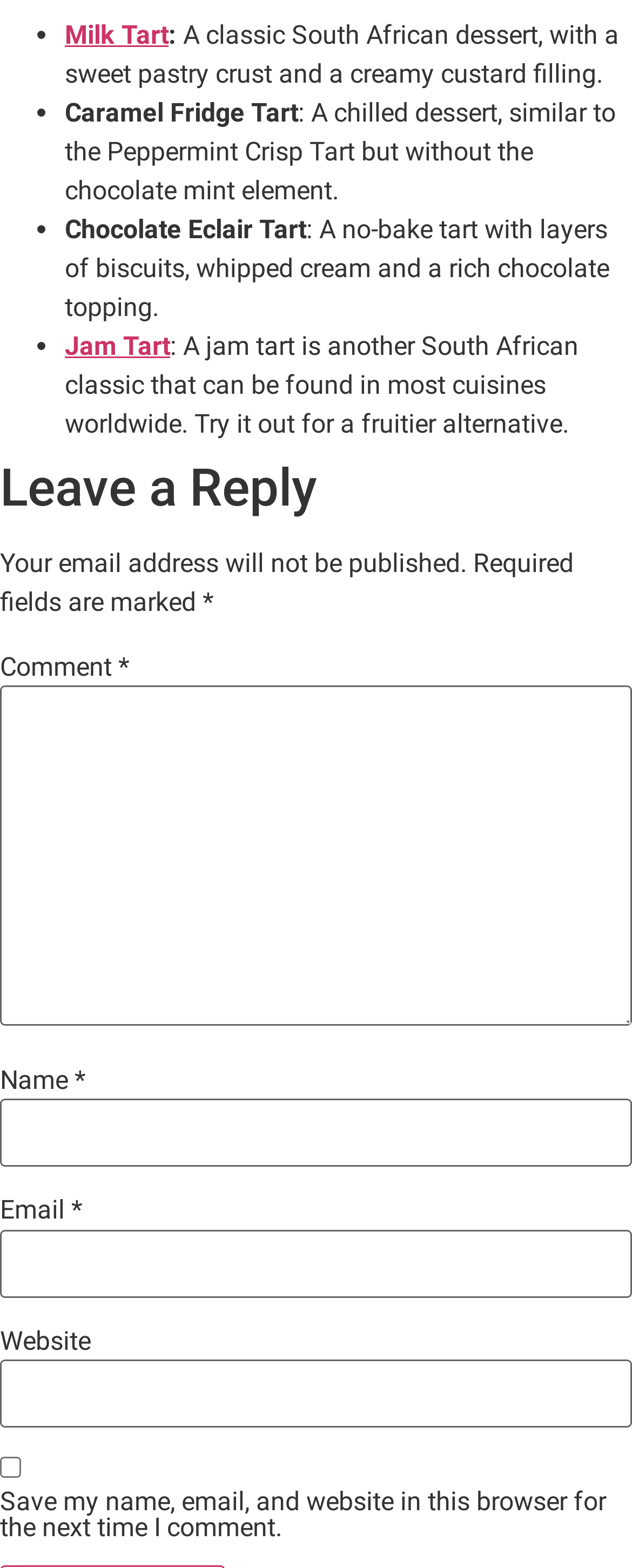Find the bounding box of the element with the following description: "parent_node: Email * aria-describedby="email-notes" name="email"". The coordinates must be four float numbers between 0 and 1, formatted as [left, top, right, bottom].

[0.0, 0.784, 1.0, 0.827]